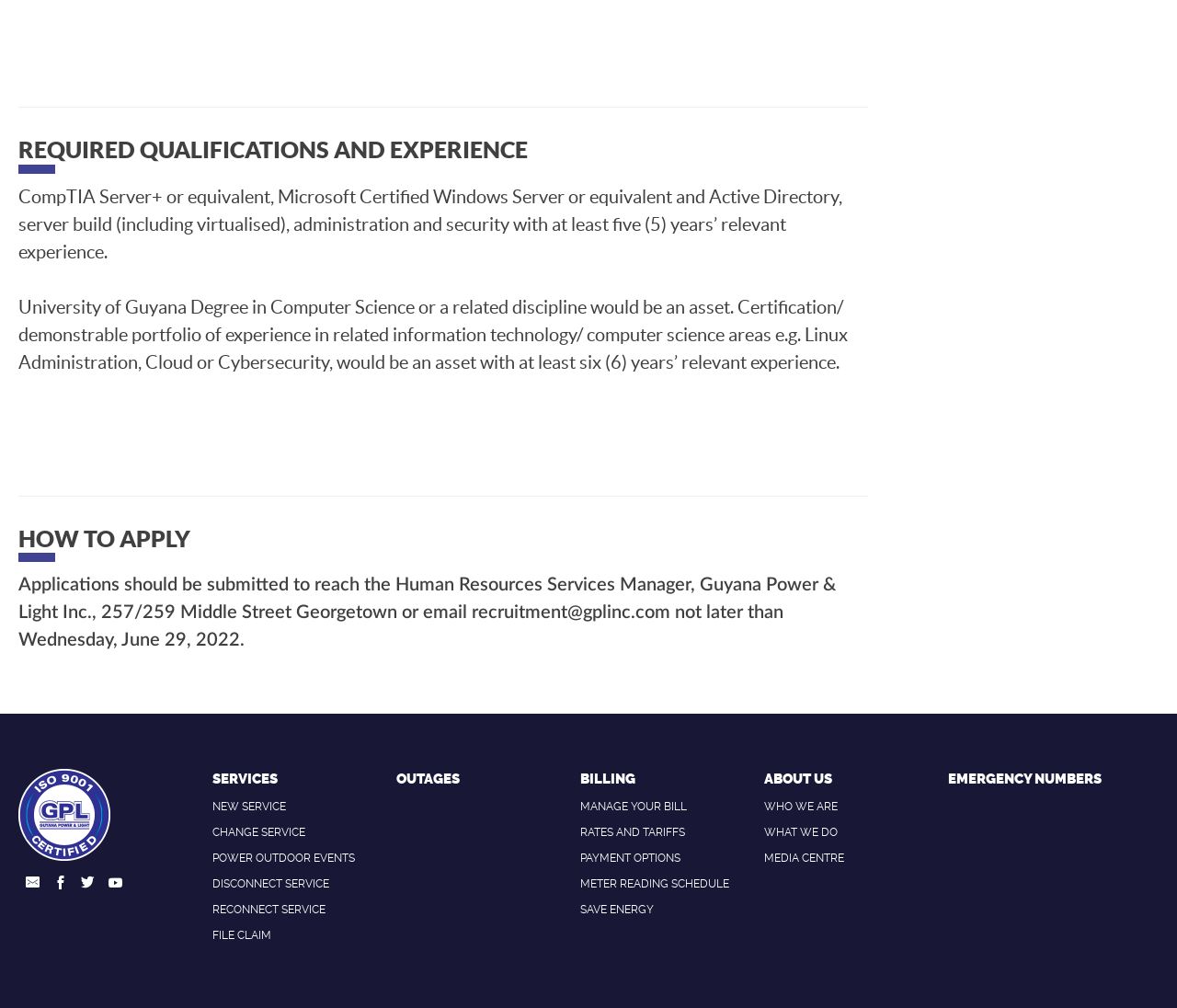Find the bounding box coordinates of the element I should click to carry out the following instruction: "Click on 'BILLING'".

[0.493, 0.764, 0.54, 0.781]